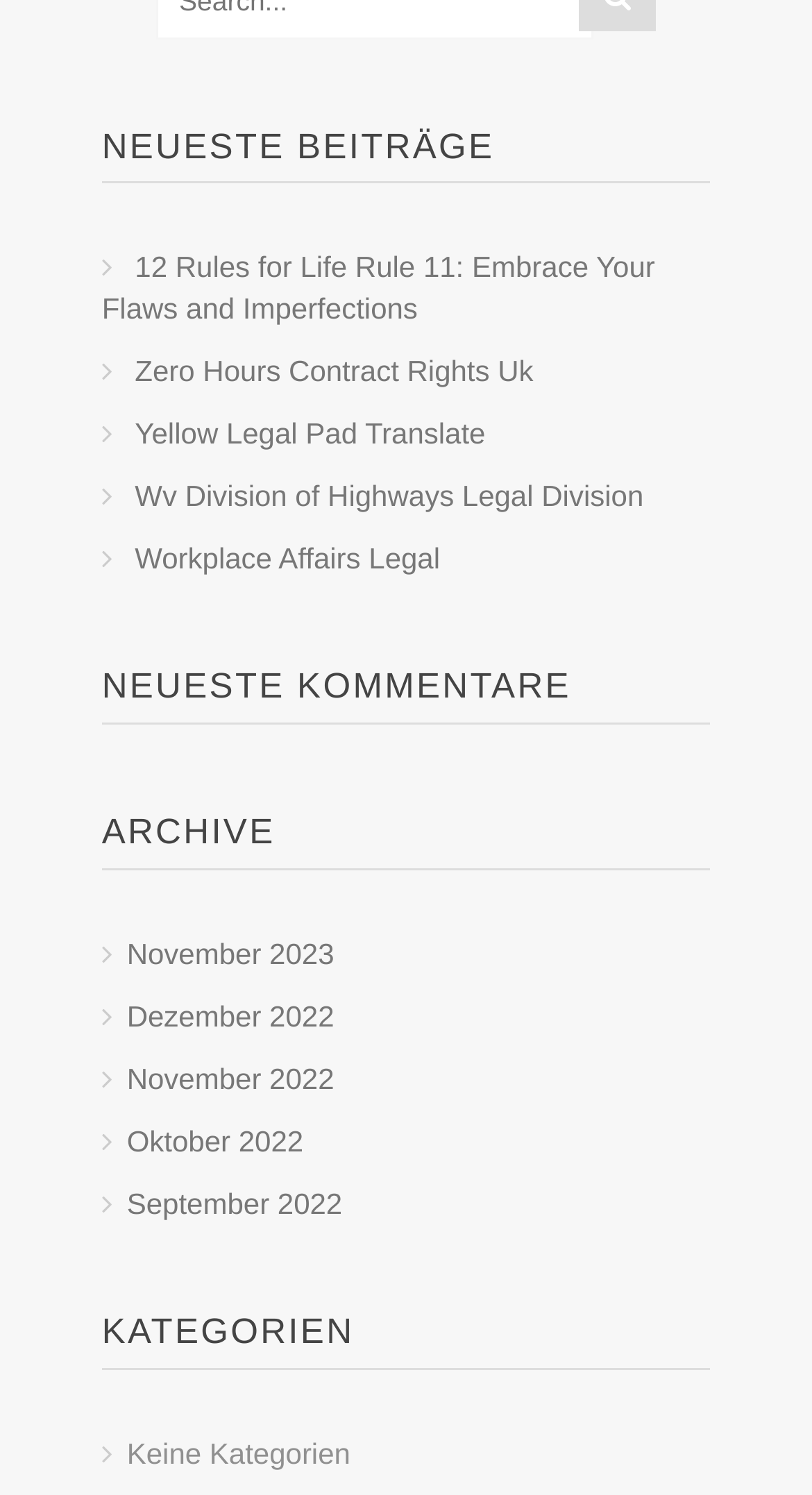How many links are under 'NEUESTE BEITRÄGE'?
Please use the visual content to give a single word or phrase answer.

5